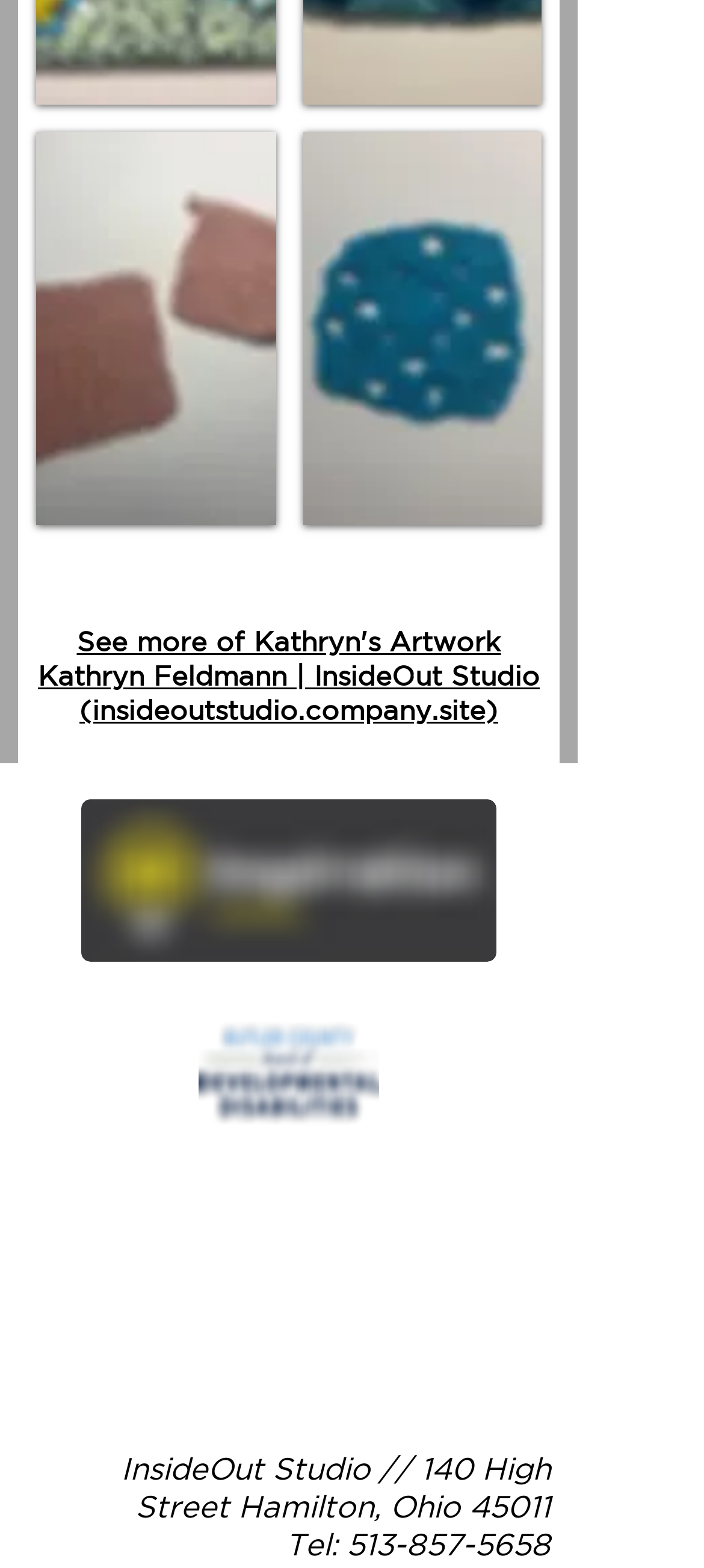Given the description Show More, predict the bounding box coordinates of the UI element. Ensure the coordinates are in the format (top-left x, top-left y, bottom-right x, bottom-right y) and all values are between 0 and 1.

[0.31, 0.337, 0.51, 0.369]